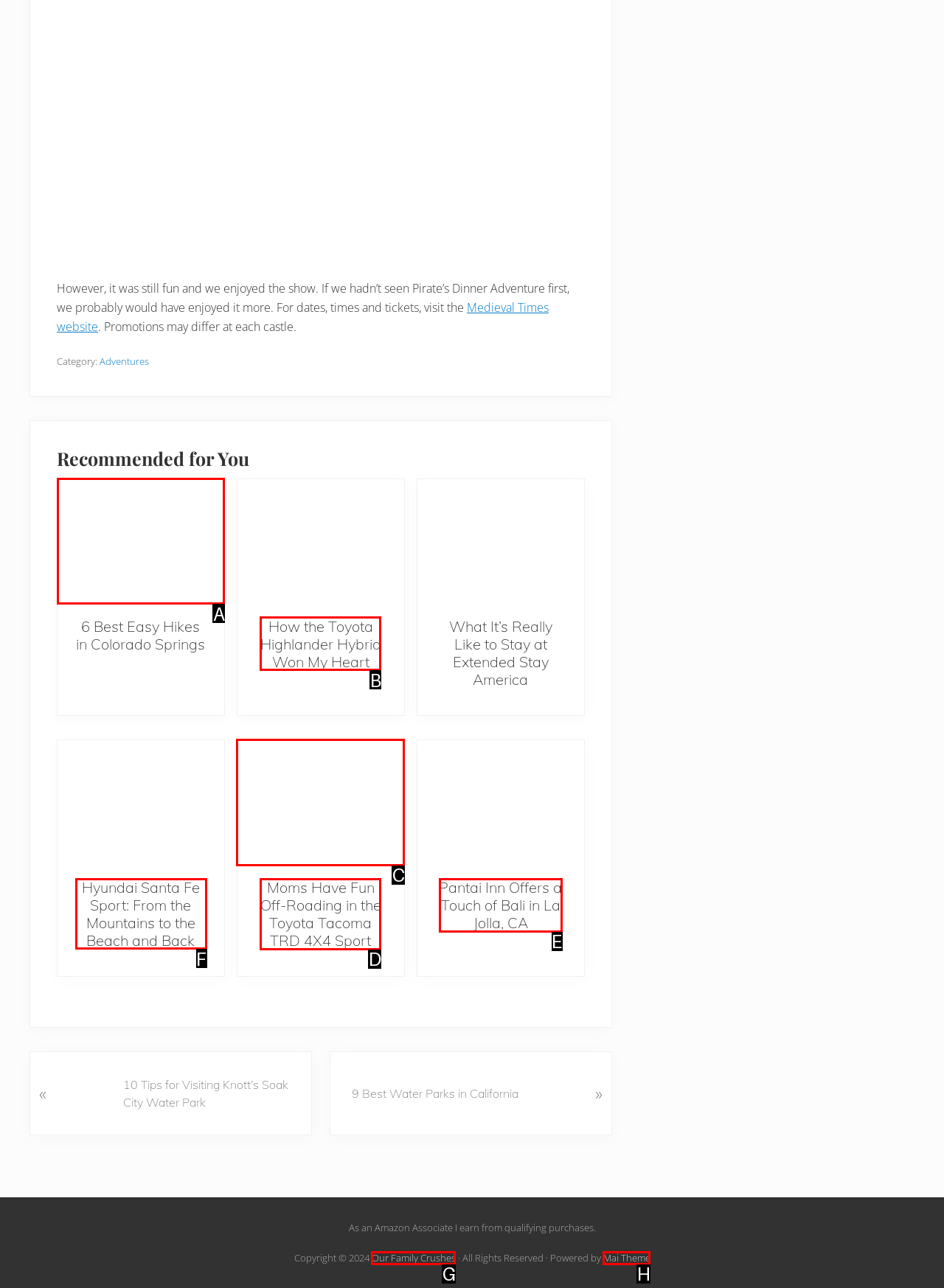Decide which UI element to click to accomplish the task: Check out the Hyundai Santa Fe Sport: From the Mountains to the Beach and Back
Respond with the corresponding option letter.

F